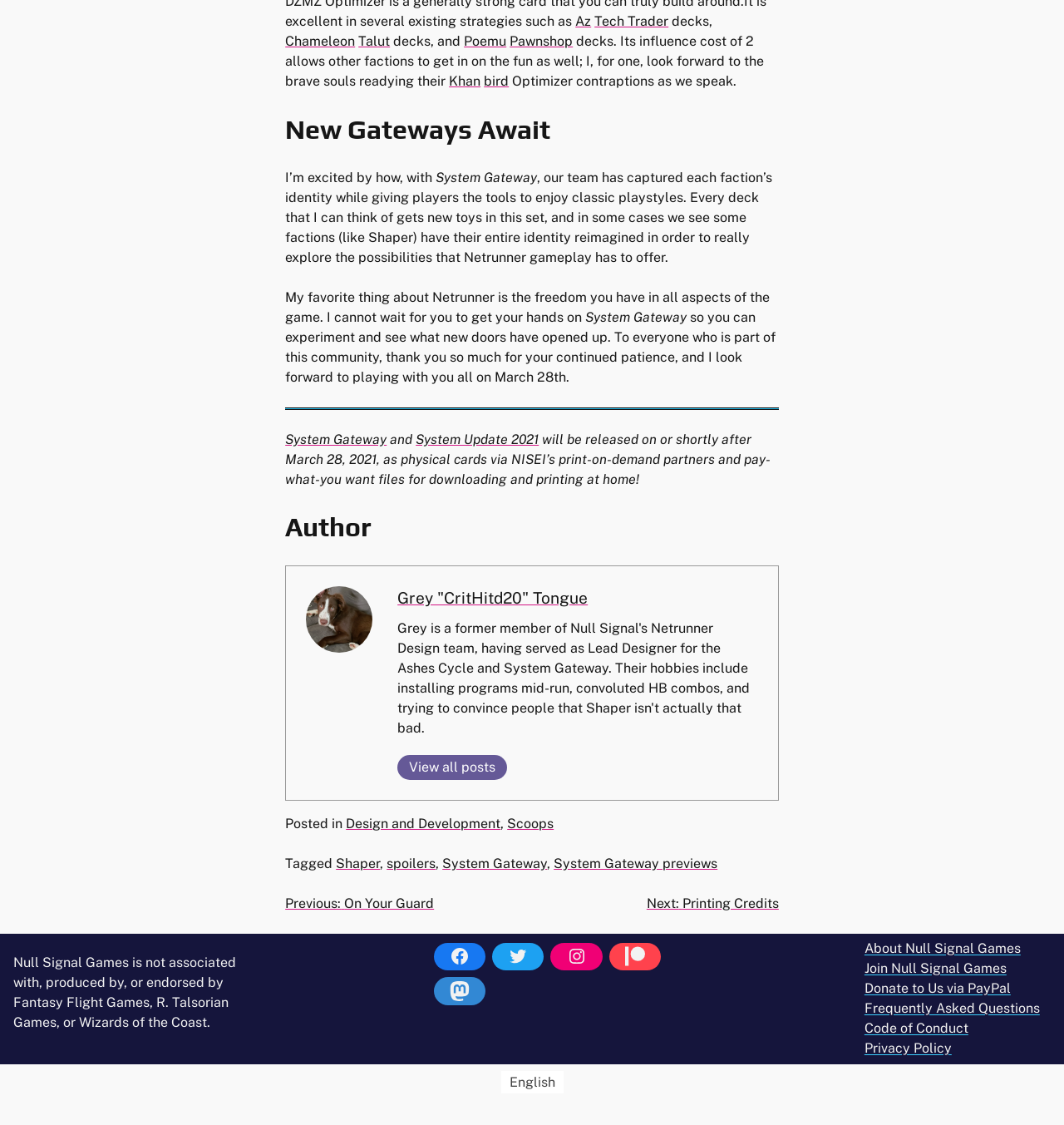Please determine the bounding box coordinates of the area that needs to be clicked to complete this task: 'Click on the link to System Gateway'. The coordinates must be four float numbers between 0 and 1, formatted as [left, top, right, bottom].

[0.268, 0.383, 0.363, 0.398]